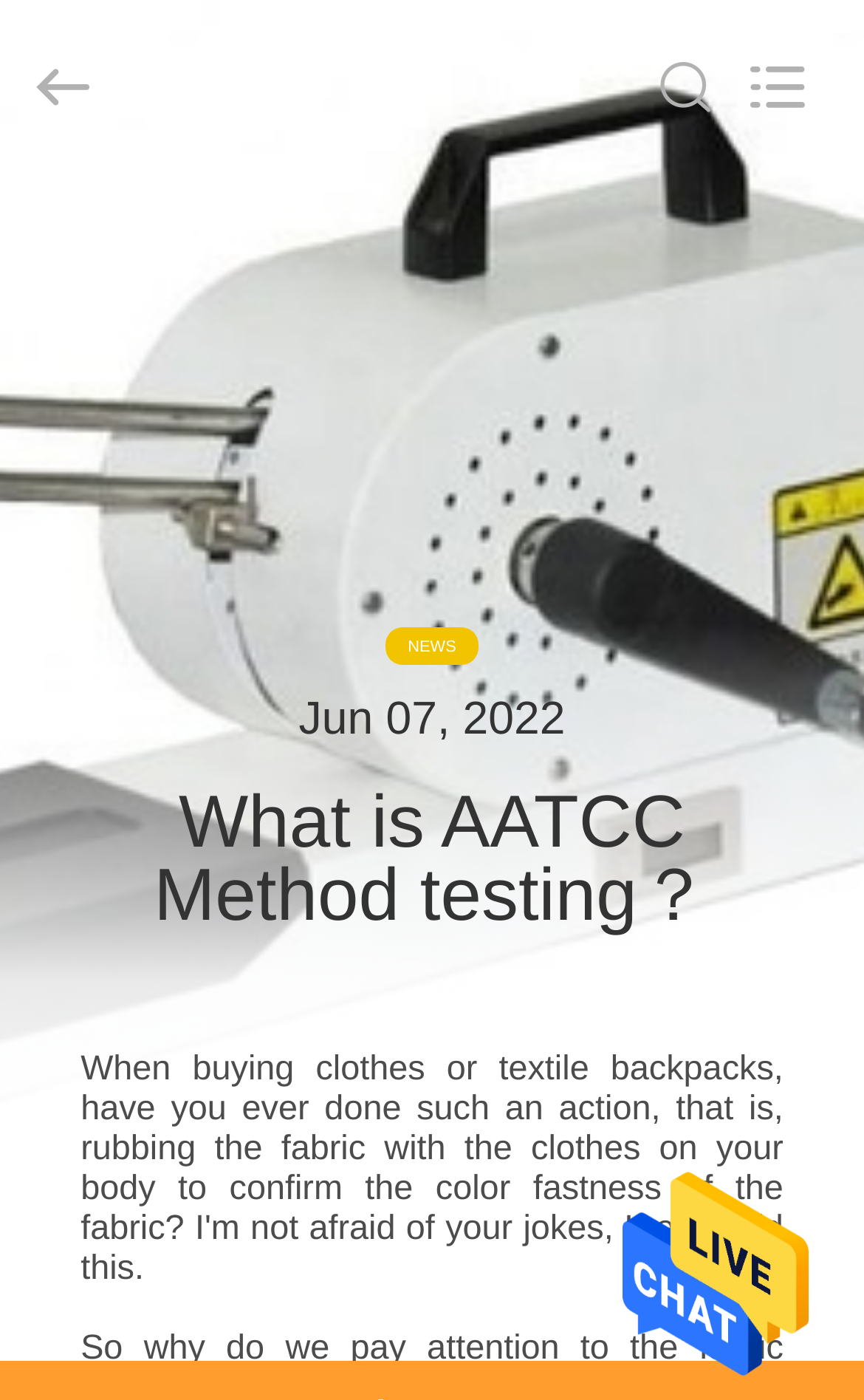Identify the bounding box coordinates of the specific part of the webpage to click to complete this instruction: "Contact US".

[0.0, 0.83, 0.304, 0.92]